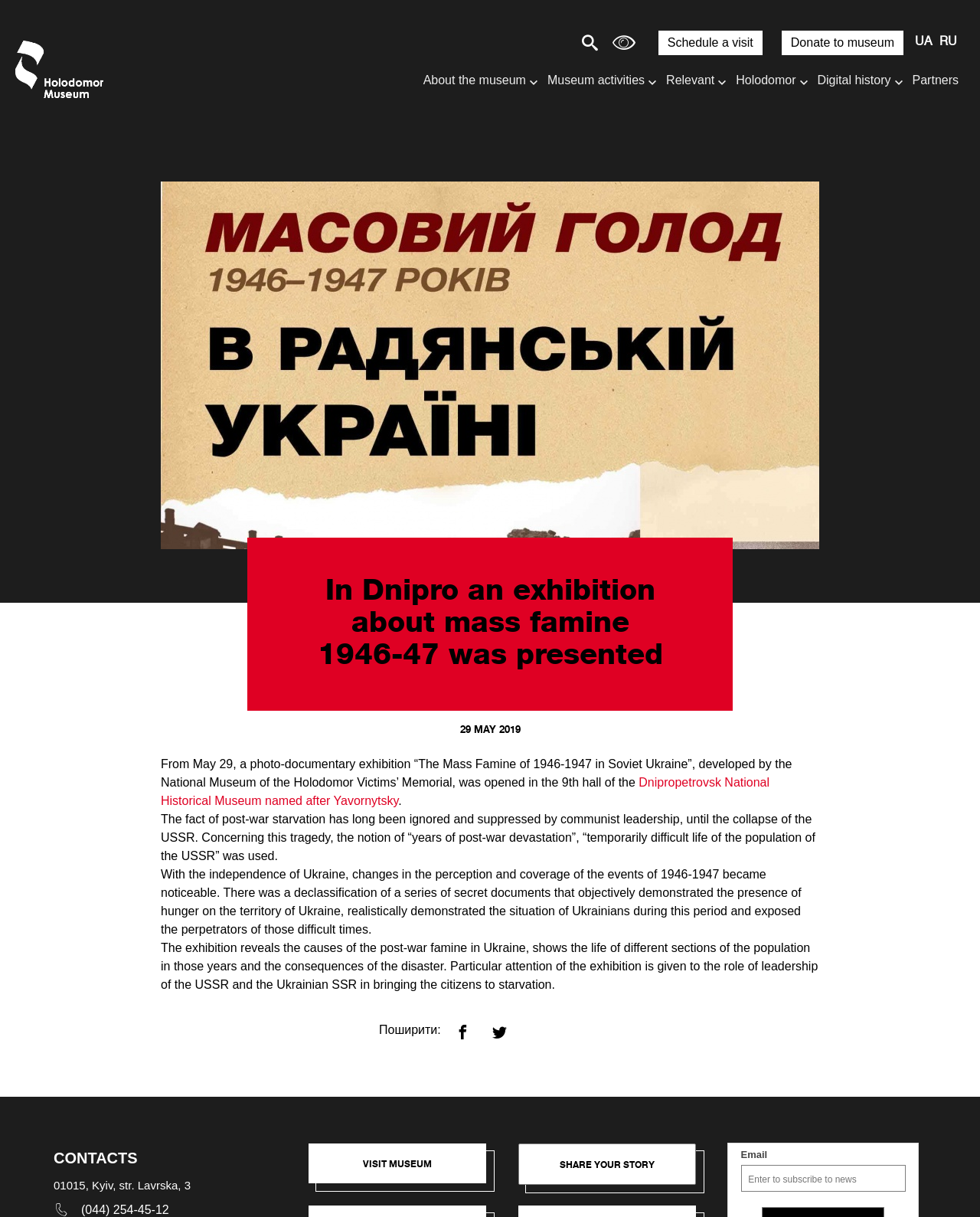How many language options are available?
Refer to the image and give a detailed answer to the question.

I found the answer by looking at the list element with the content 'Choice of site language' which contains two link elements with the content 'UA' and 'RU'.